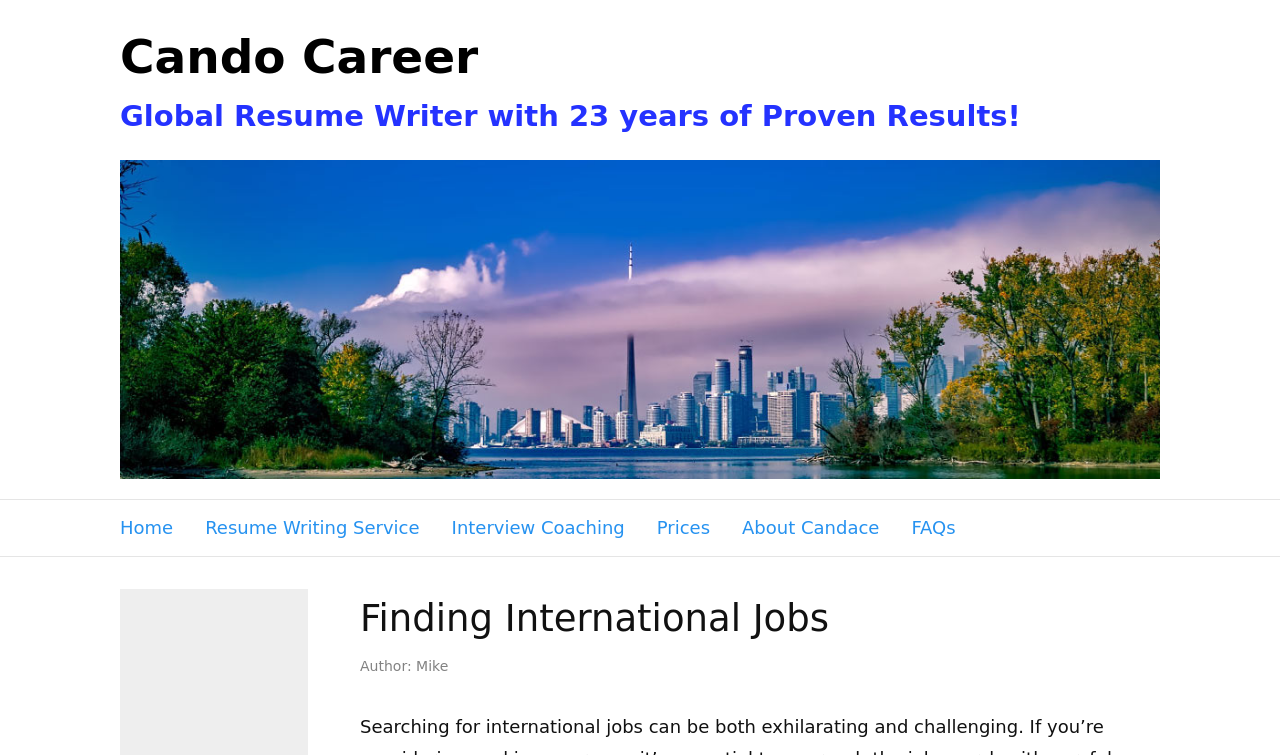What type of service is offered by Cando Career?
Analyze the screenshot and provide a detailed answer to the question.

One of the links in the navigation menu is 'Resume Writing Service', which suggests that Cando Career offers this type of service. Additionally, the static text element at the top of the webpage describes Cando Career as a 'Global Resume Writer with 23 years of Proven Results!'